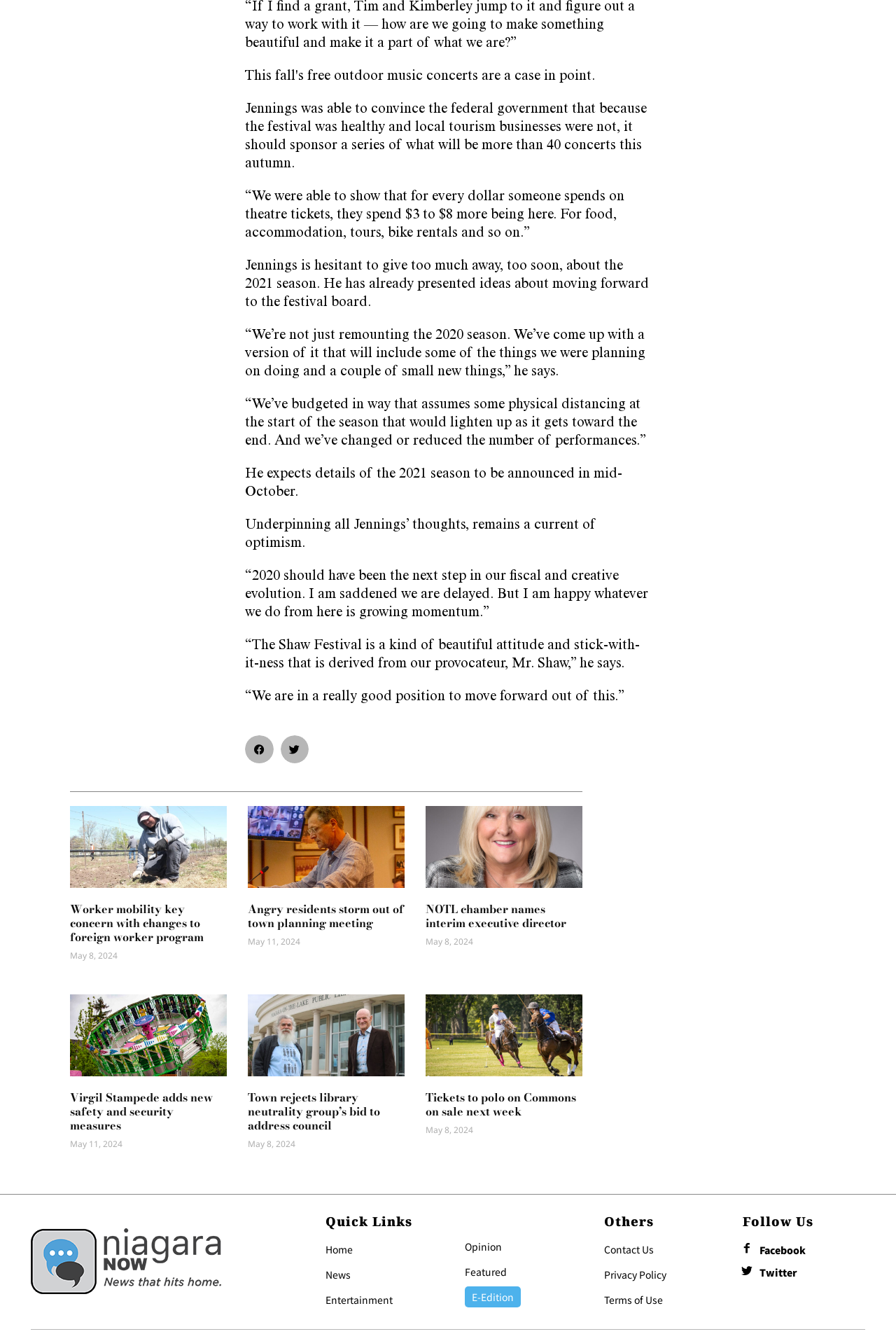Provide the bounding box coordinates for the area that should be clicked to complete the instruction: "Follow on Twitter".

[0.848, 0.944, 0.89, 0.953]